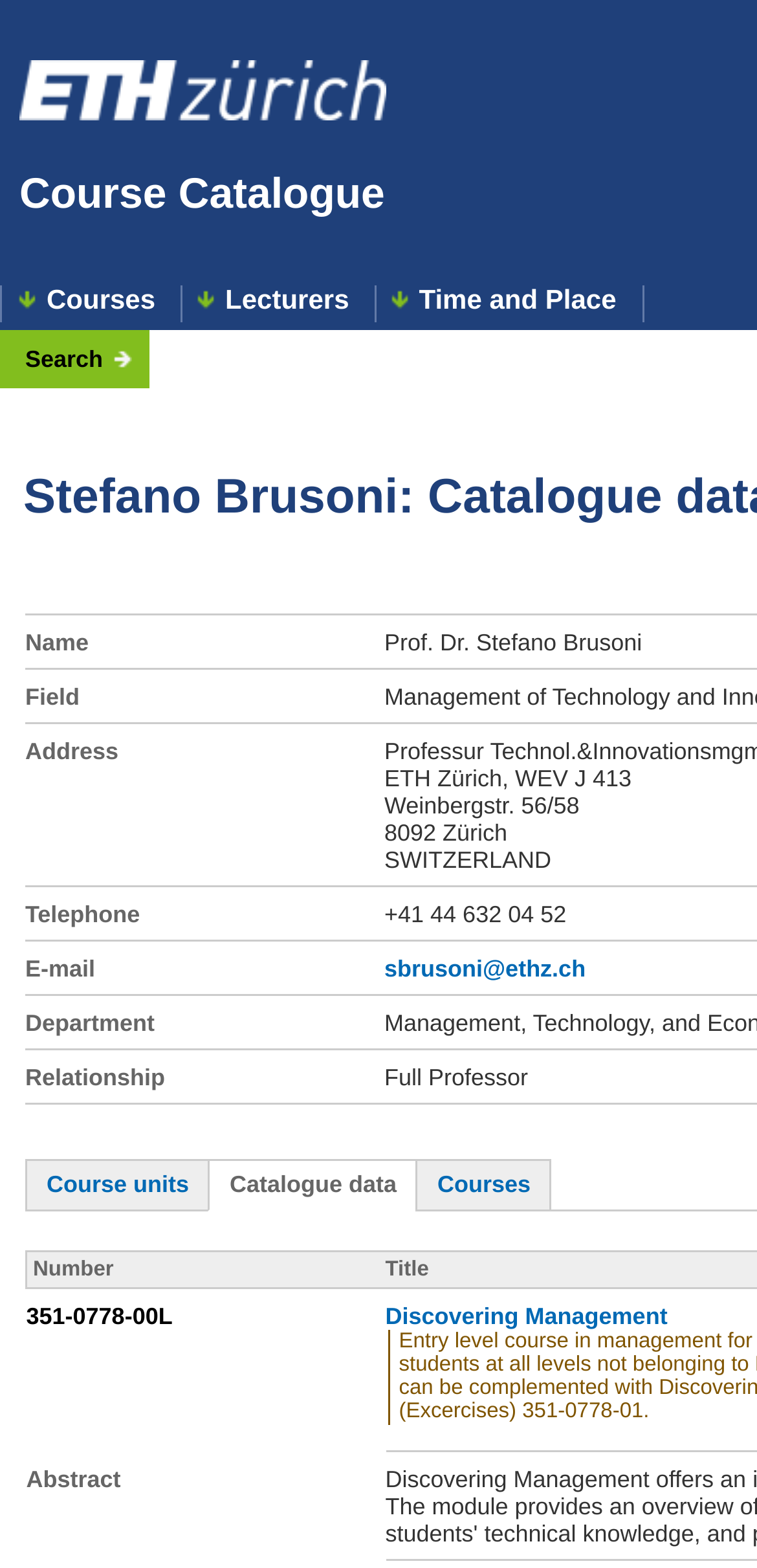Using the description "Course units", predict the bounding box of the relevant HTML element.

[0.062, 0.747, 0.25, 0.764]